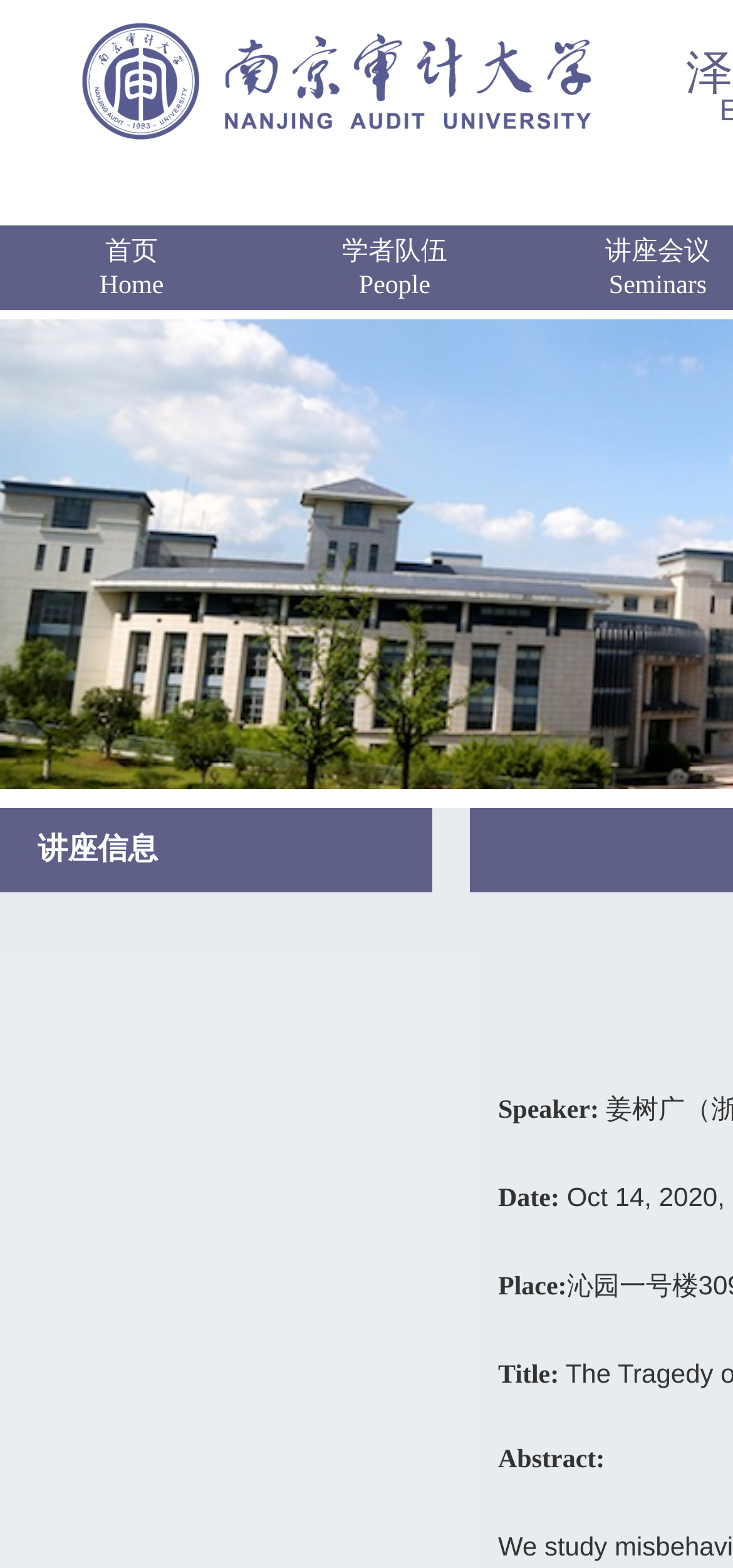What is the title of the seminar?
Please provide a comprehensive and detailed answer to the question.

The webpage provides a label 'Title:' but it does not provide the actual title of the seminar.